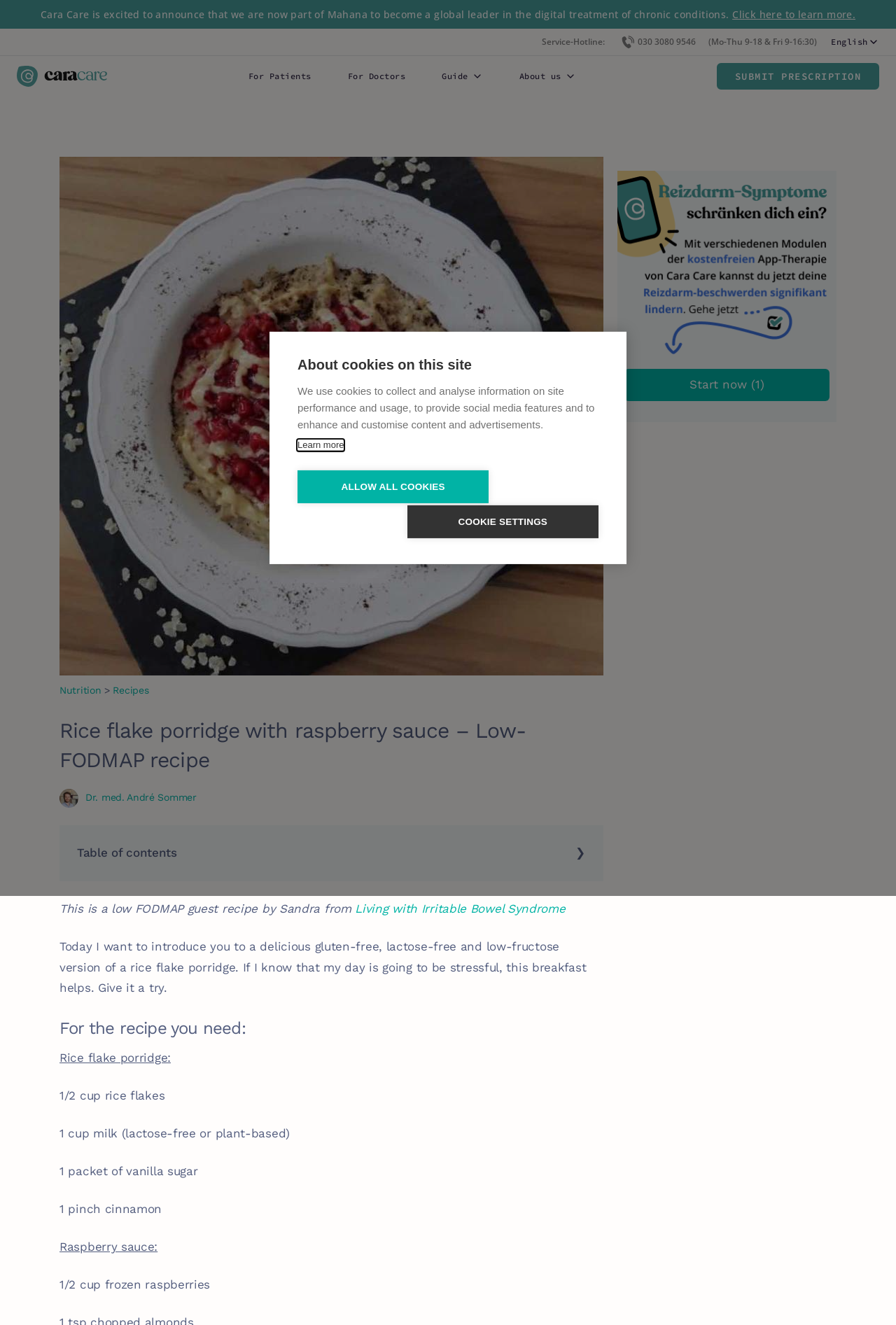Identify the bounding box coordinates of the region that should be clicked to execute the following instruction: "Click the 'Start now' button".

[0.697, 0.274, 0.926, 0.298]